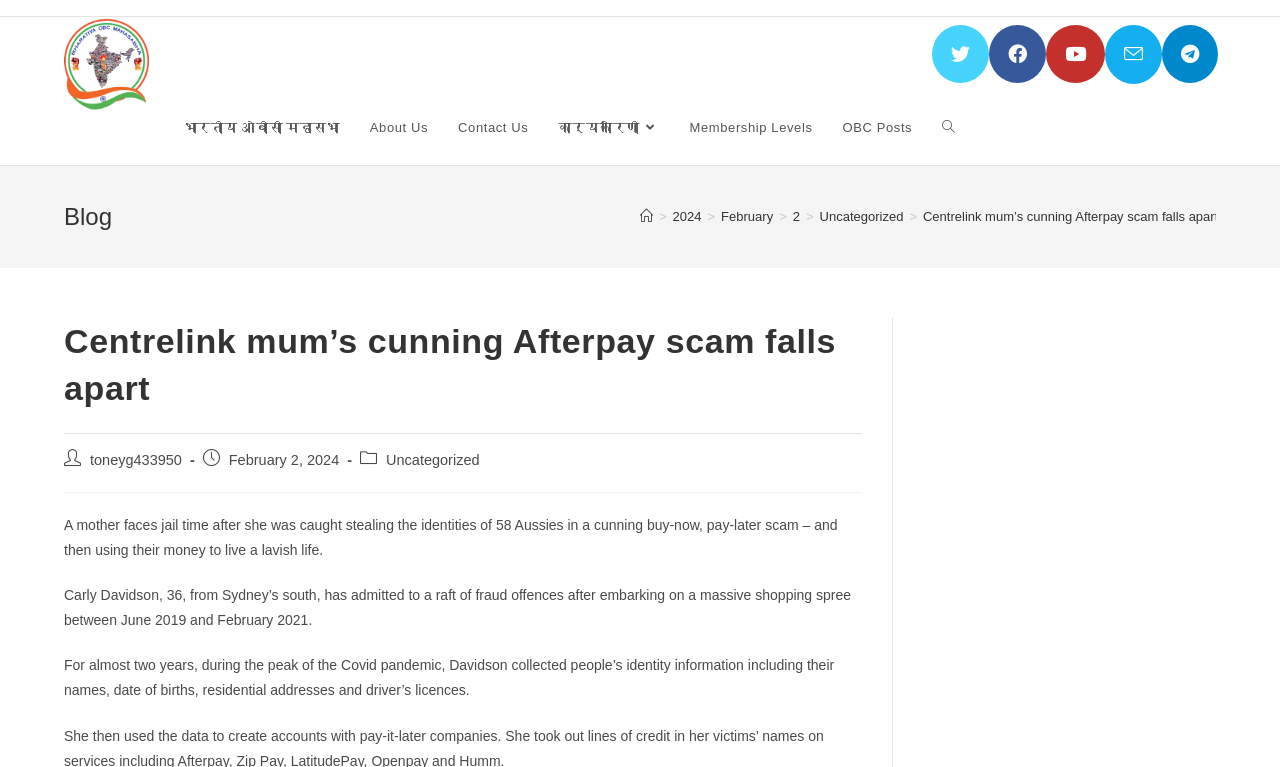Identify the bounding box coordinates of the area that should be clicked in order to complete the given instruction: "Click on Twitter link". The bounding box coordinates should be four float numbers between 0 and 1, i.e., [left, top, right, bottom].

[0.728, 0.032, 0.773, 0.108]